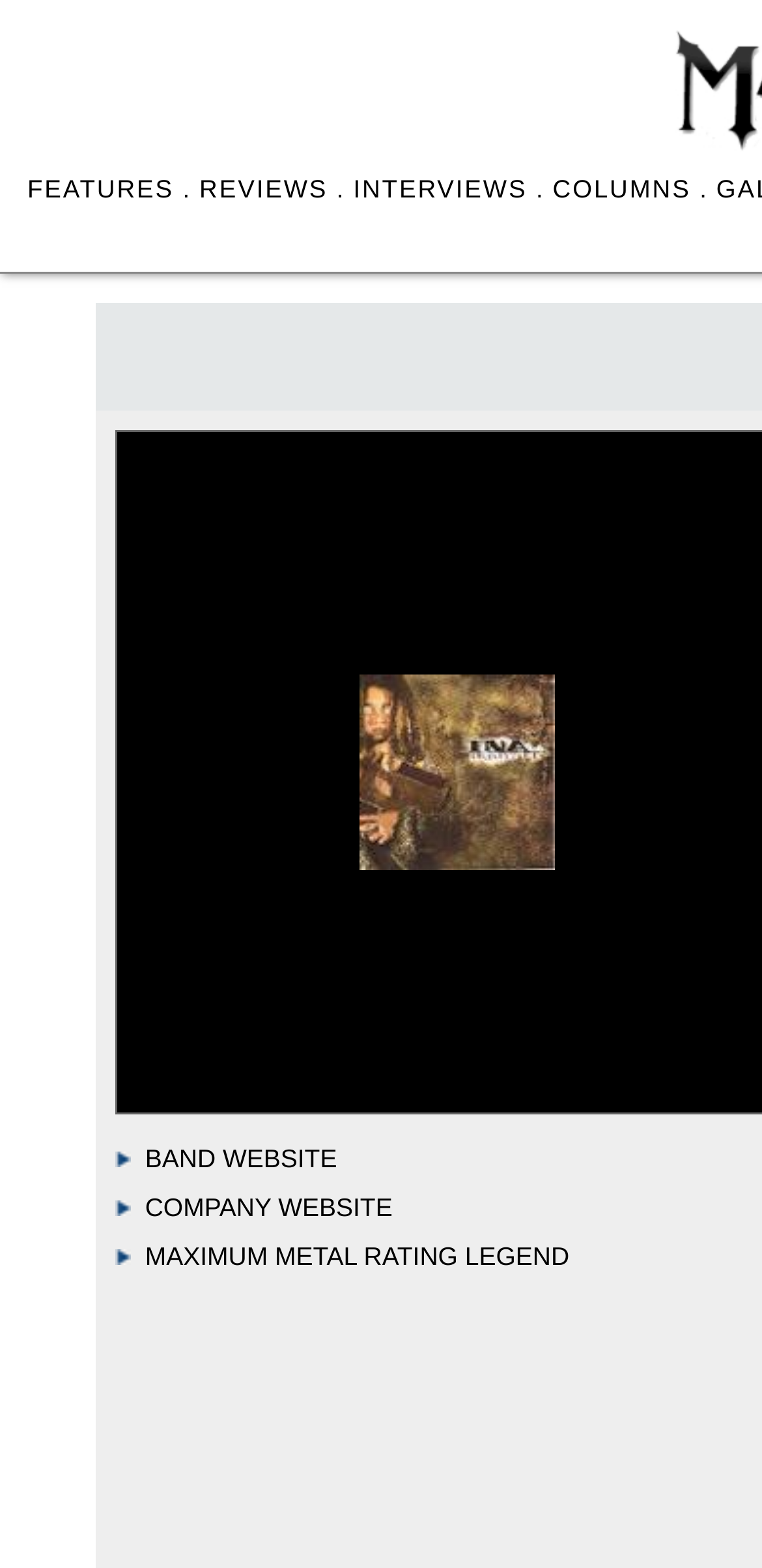From the element description Home Page, predict the bounding box coordinates of the UI element. The coordinates must be specified in the format (top-left x, top-left y, bottom-right x, bottom-right y) and should be within the 0 to 1 range.

None